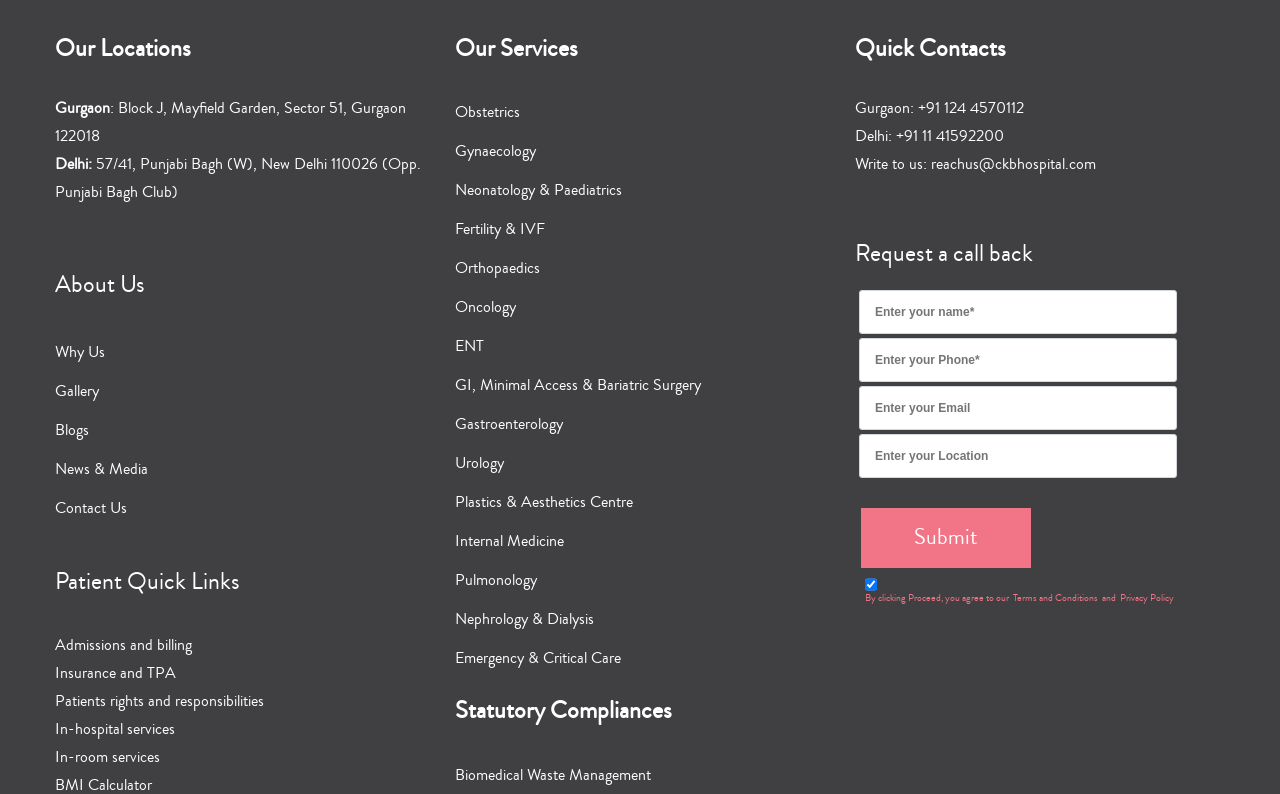Locate the bounding box coordinates of the item that should be clicked to fulfill the instruction: "View Obstetrics services".

[0.355, 0.127, 0.406, 0.157]